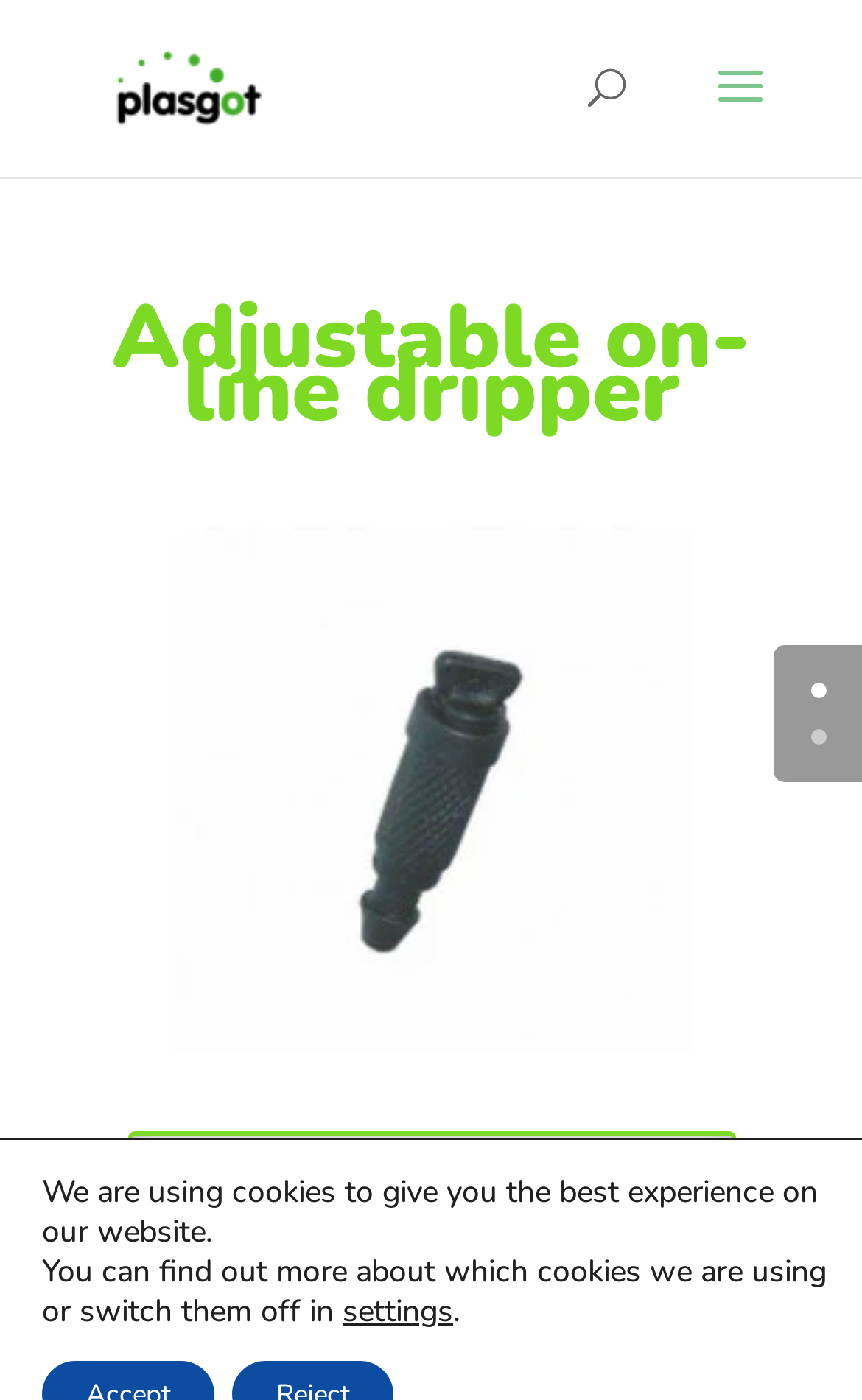Extract the bounding box coordinates for the UI element described as: "SEE CATALOGUE".

[0.147, 0.807, 0.853, 0.912]